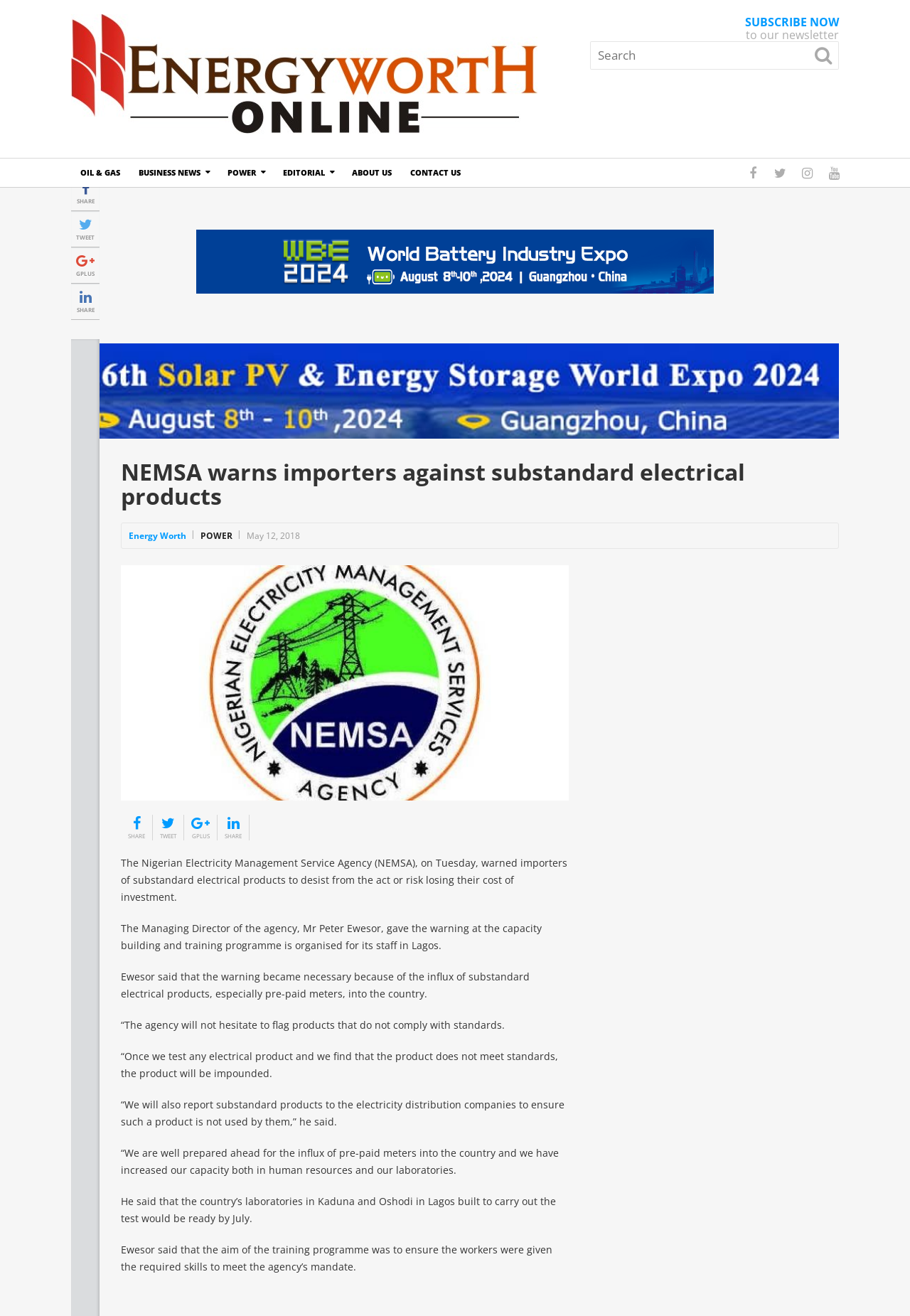Carefully examine the image and provide an in-depth answer to the question: What is the topic of the news article?

I determined the topic of the news article by reading the heading element with the text 'NEMSA warns importers against substandard electrical products' which is located below the website's name.